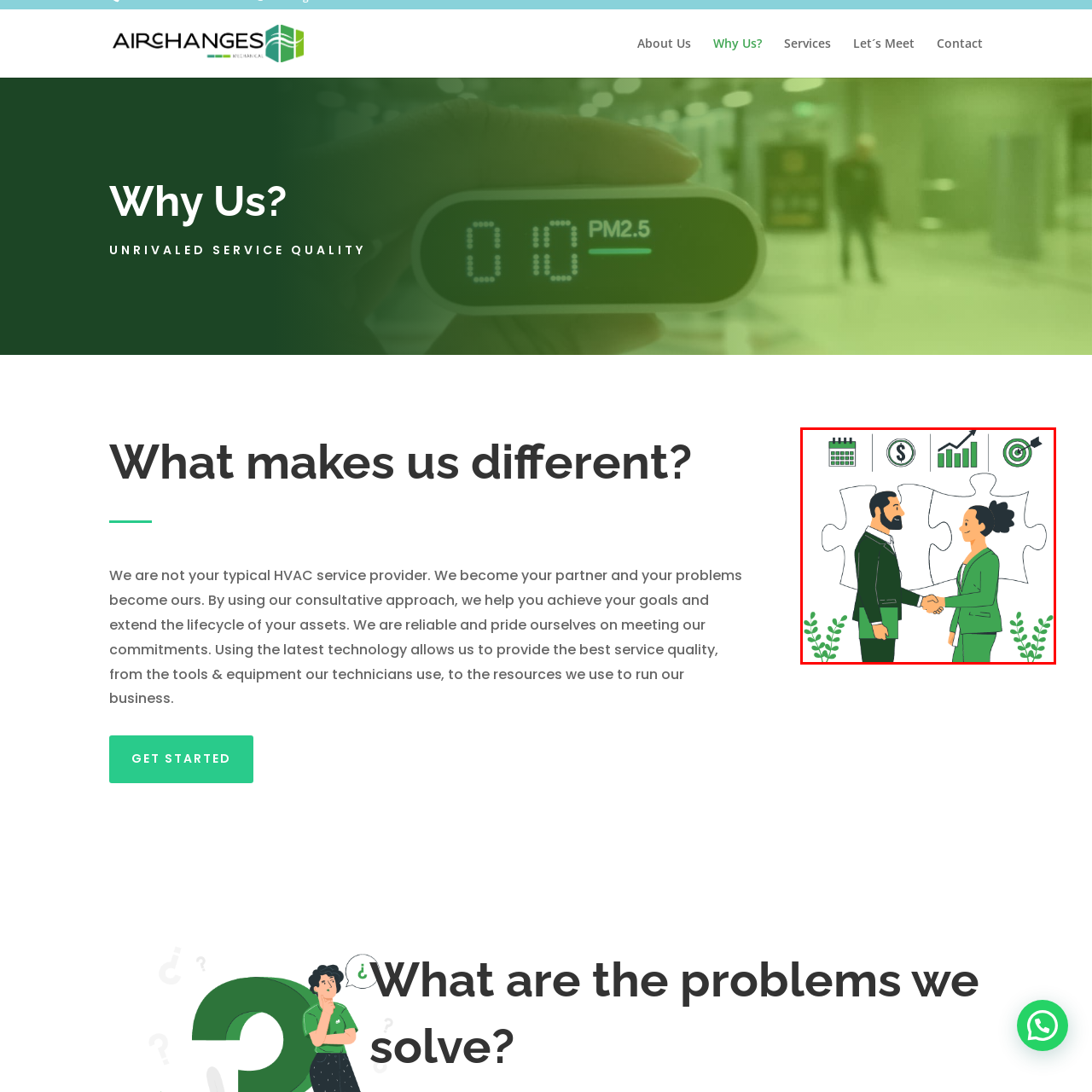Detail the features and components of the image inside the red outline.

The image features two professional individuals engaged in a handshake, symbolizing collaboration and partnership. The man, dressed in a formal suit, has a short beard and holds a folder in his left hand. The woman, wearing a smart green suit, appears confident and approachable. Behind them, a puzzle piece motif suggests that they are working toward solutions or goals together. 

Above the figures are icons representing various aspects of business: a calendar, a dollar sign, a line graph indicating growth, and a target with an arrow, all contributing to the theme of strategic planning and mutual success. Lush green plants border the scene, adding a touch of vitality to the professional setting. This visual emphasizes the commitment to quality service and reliability, as highlighted in the context of providing HVAC solutions.